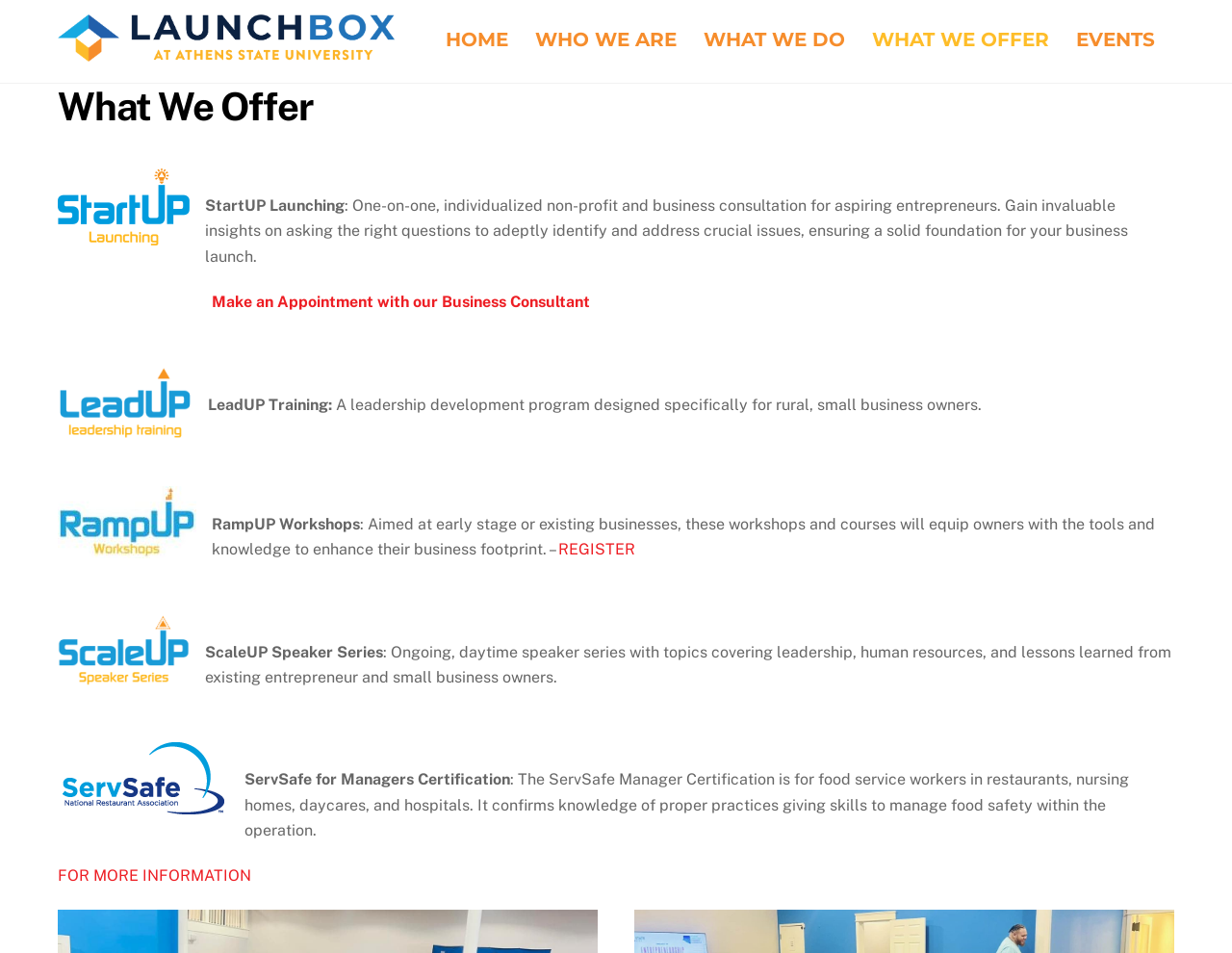Based on the element description: "What We Do", identify the bounding box coordinates for this UI element. The coordinates must be four float numbers between 0 and 1, listed as [left, top, right, bottom].

[0.562, 0.016, 0.695, 0.067]